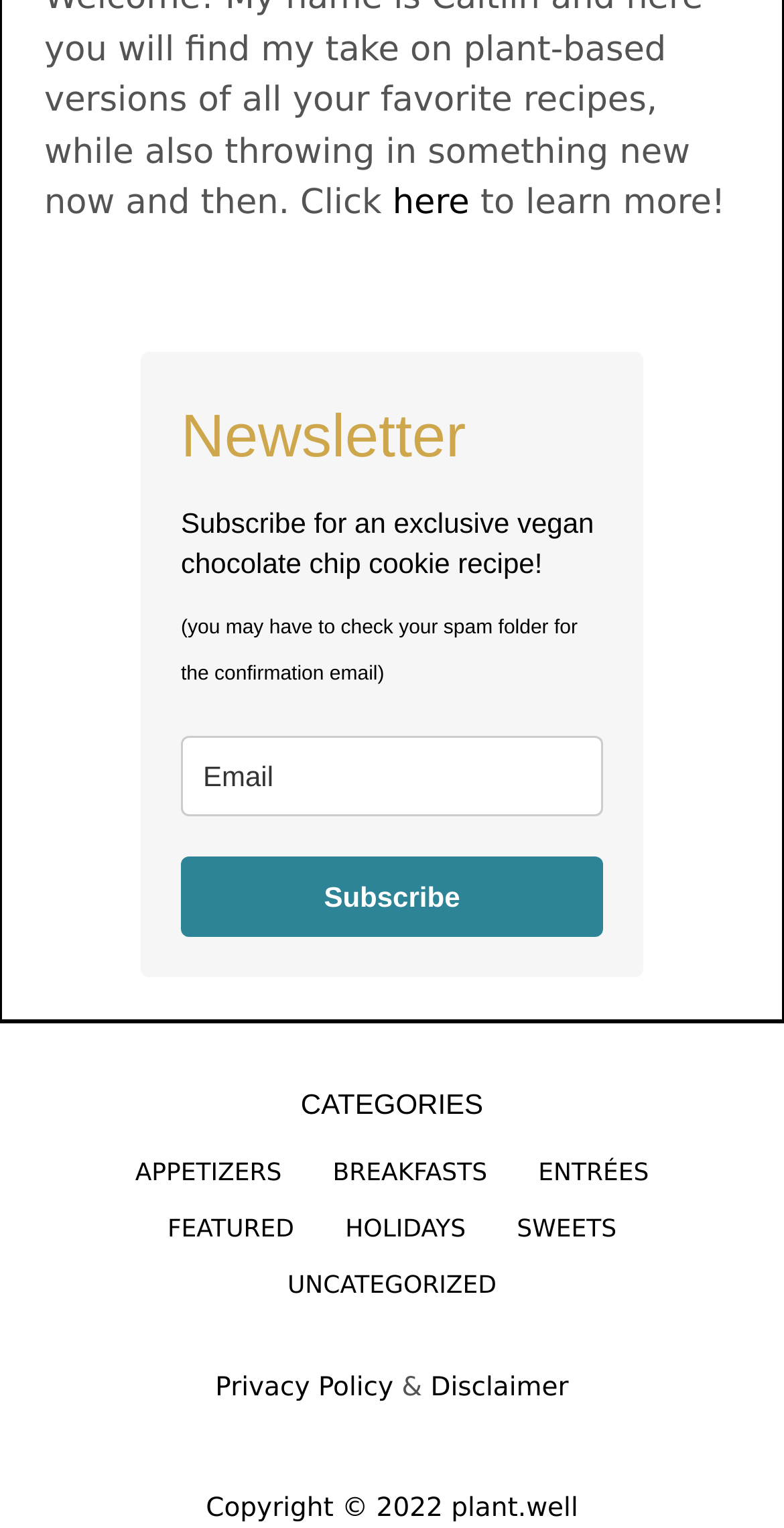Locate the bounding box coordinates of the element to click to perform the following action: 'enter email address'. The coordinates should be given as four float values between 0 and 1, in the form of [left, top, right, bottom].

[0.231, 0.481, 0.769, 0.534]